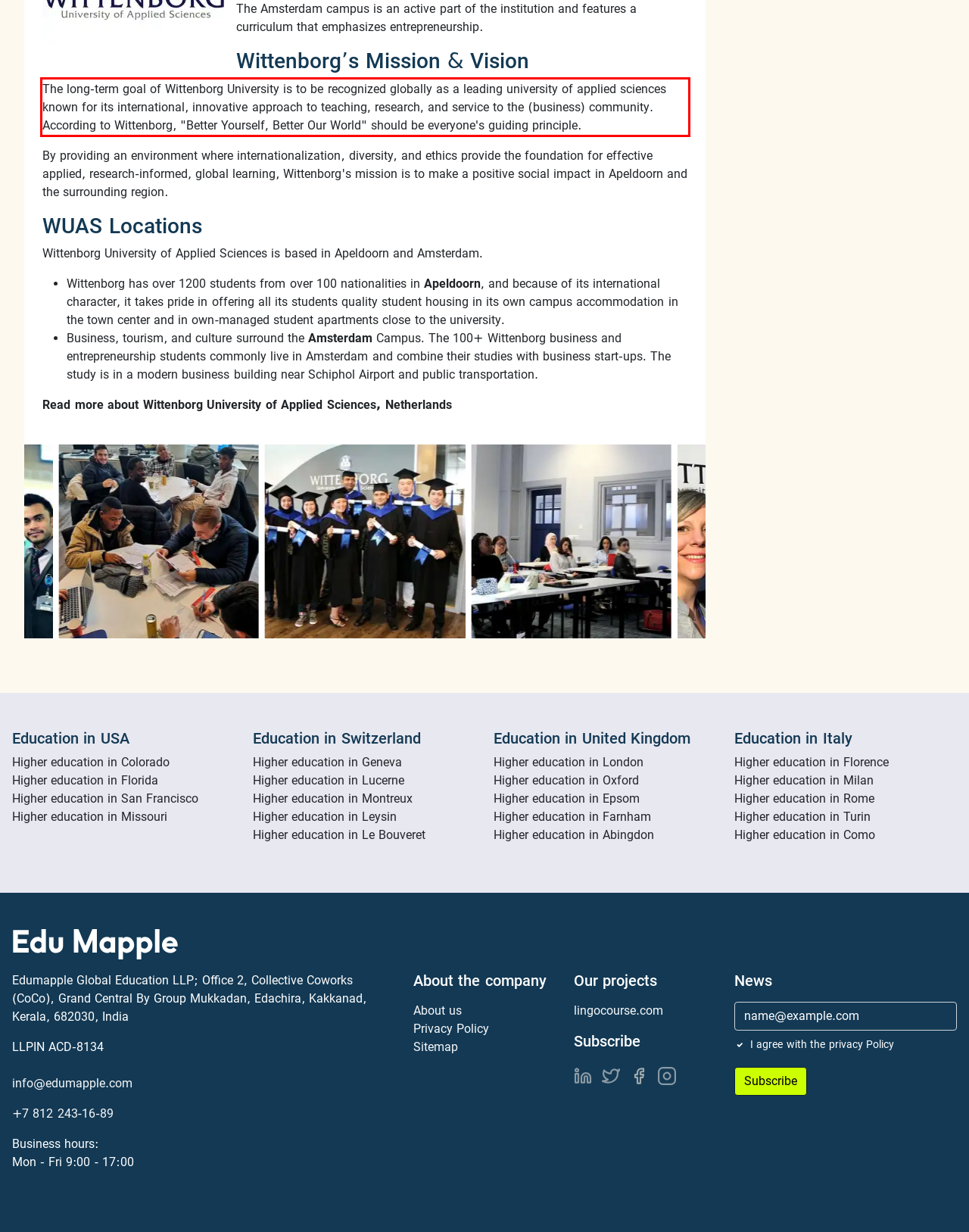Using the provided screenshot of a webpage, recognize and generate the text found within the red rectangle bounding box.

The long-term goal of Wittenborg University is to be recognized globally as a leading university of applied sciences known for its international, innovative approach to teaching, research, and service to the (business) community. According to Wittenborg, "Better Yourself, Better Our World" should be everyone's guiding principle.